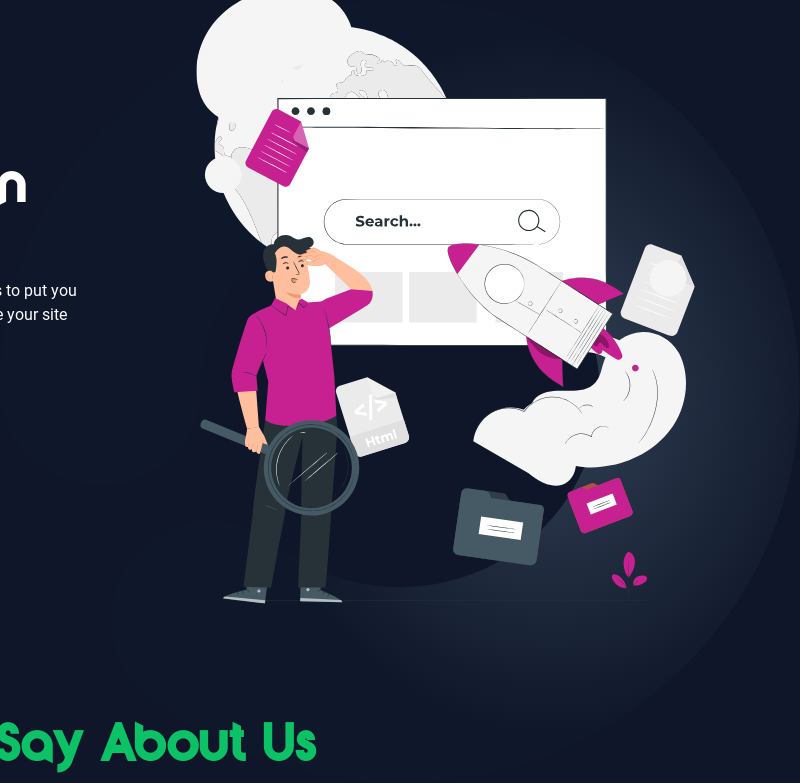What is on the computer screen?
Based on the image, provide a one-word or brief-phrase response.

Search bar